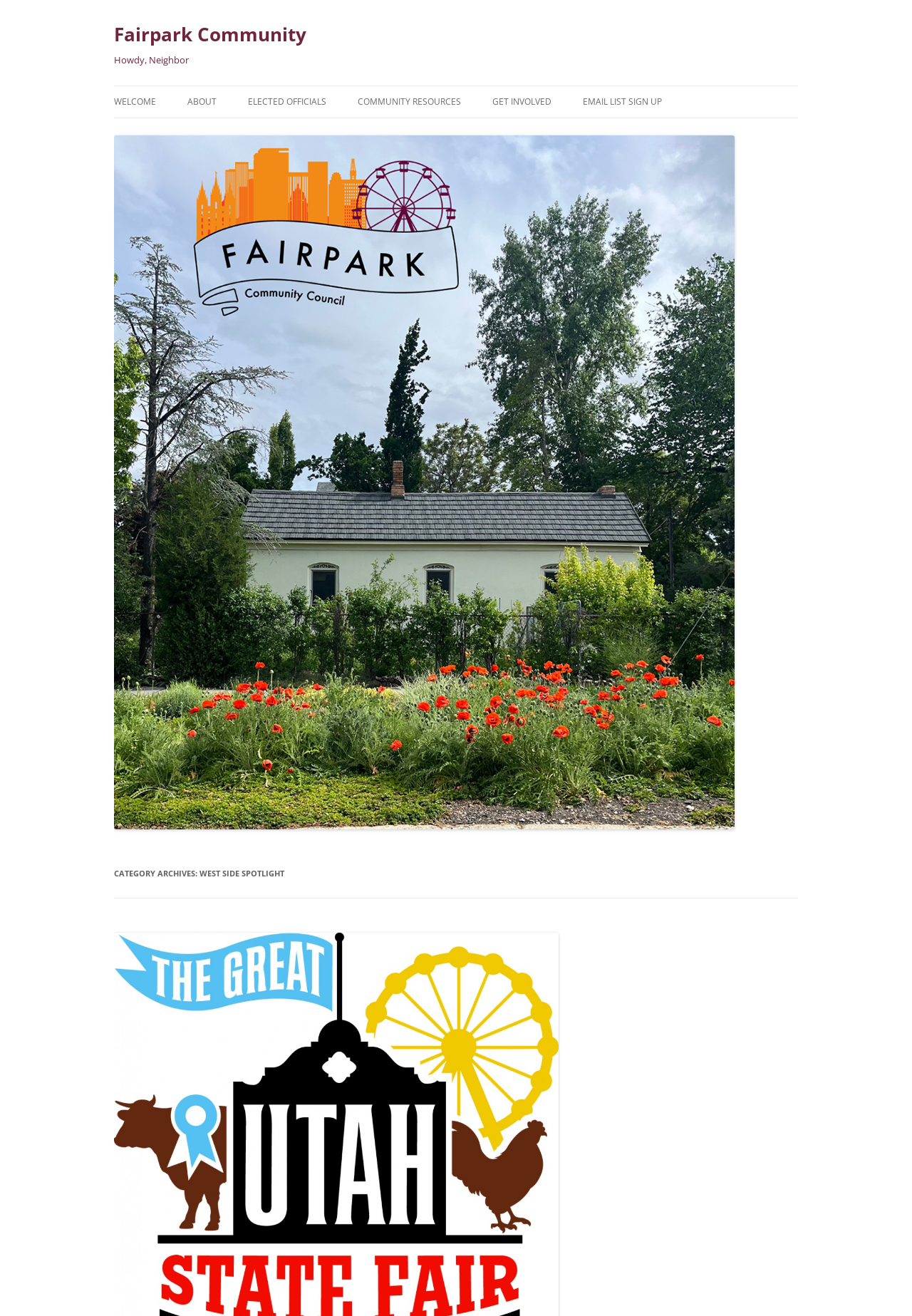What is the name of the community?
Based on the image, answer the question with a single word or brief phrase.

Fairpark Community